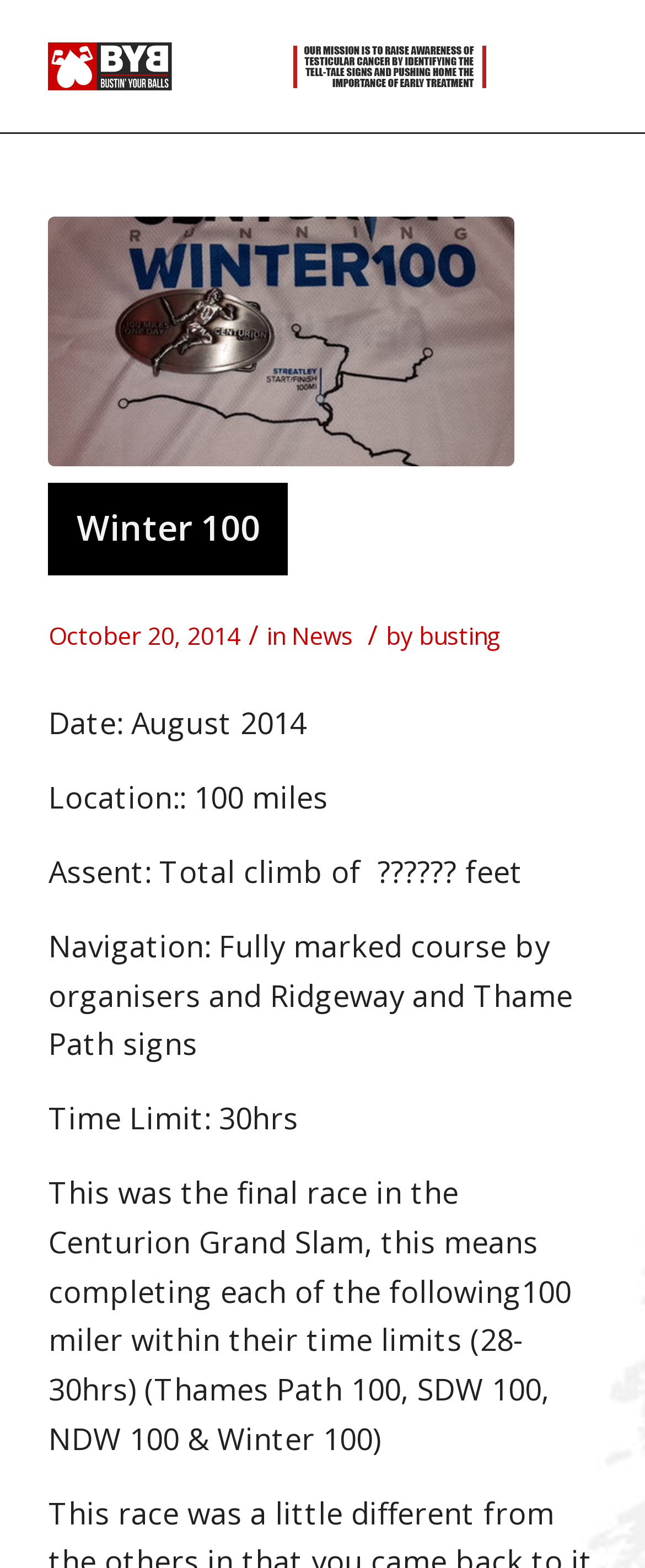Describe all the visual and textual components of the webpage comprehensively.

The webpage is about the Winter 100, a 100-mile race. At the top left, there is a logo with the text "BUSTIN YOUR BALLS" and an image with the same text. To the right of the logo, there is a "Menu" link. Below the logo, there is a header section with the title "Winter 100" and a link to "winter100". 

Under the title, there is a section with details about the race, including the date "October 20, 2014", and categories like "News" and "by" with a link to "busting". Below this section, there are several lines of text providing information about the race, including the date, location, ascent, navigation, and time limit. The text also mentions that this race is the final one in the Centurion Grand Slam, which requires completing four 100-mile races within their time limits.